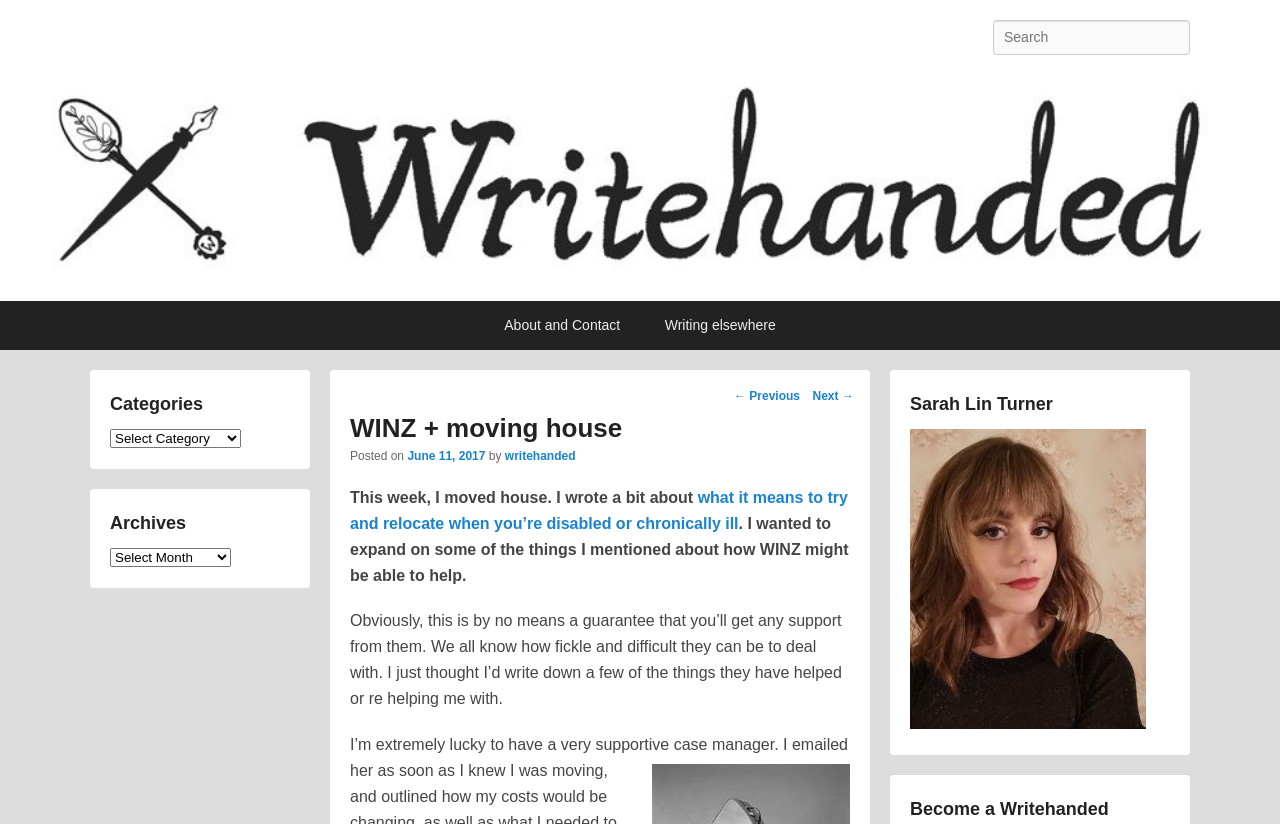What is the date of the blog post?
Based on the visual, give a brief answer using one word or a short phrase.

June 11, 2017